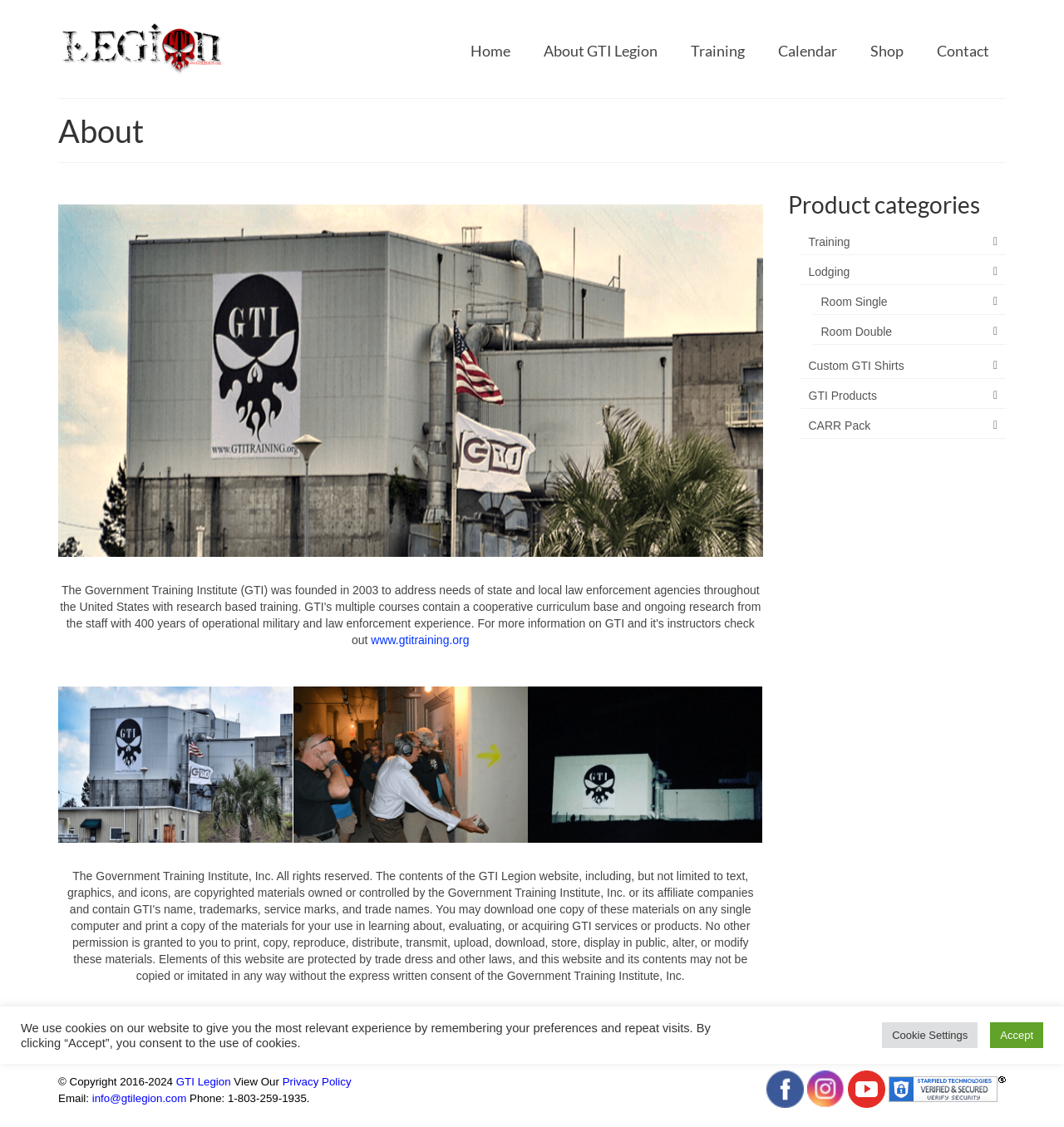Identify the bounding box coordinates for the element you need to click to achieve the following task: "Click the Training link". The coordinates must be four float values ranging from 0 to 1, formatted as [left, top, right, bottom].

[0.634, 0.029, 0.716, 0.06]